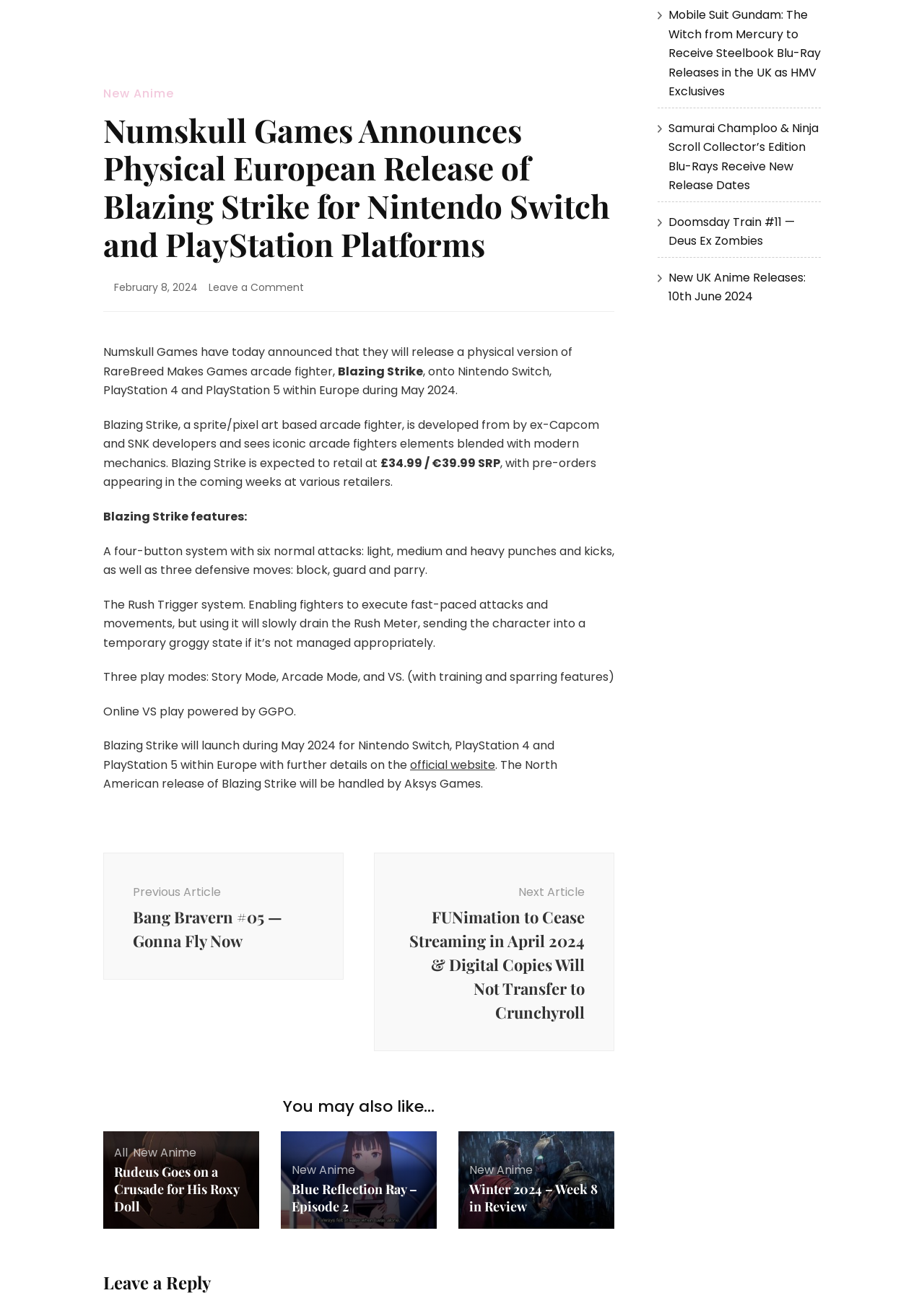Find and provide the bounding box coordinates for the UI element described with: "parent_node: New Anime".

[0.304, 0.875, 0.473, 0.95]